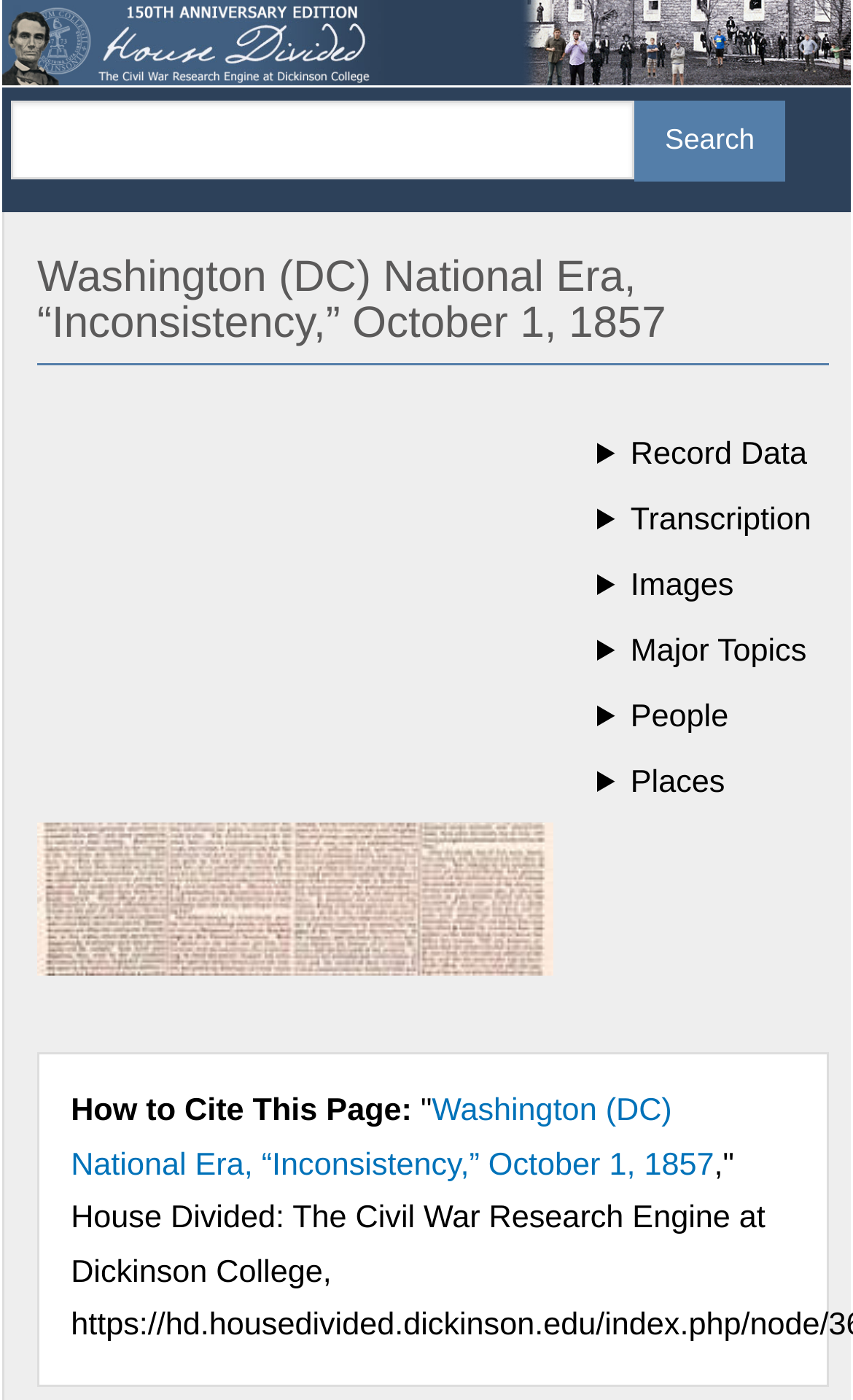Provide the bounding box coordinates for the area that should be clicked to complete the instruction: "View the transcription".

[0.044, 0.354, 0.972, 0.4]